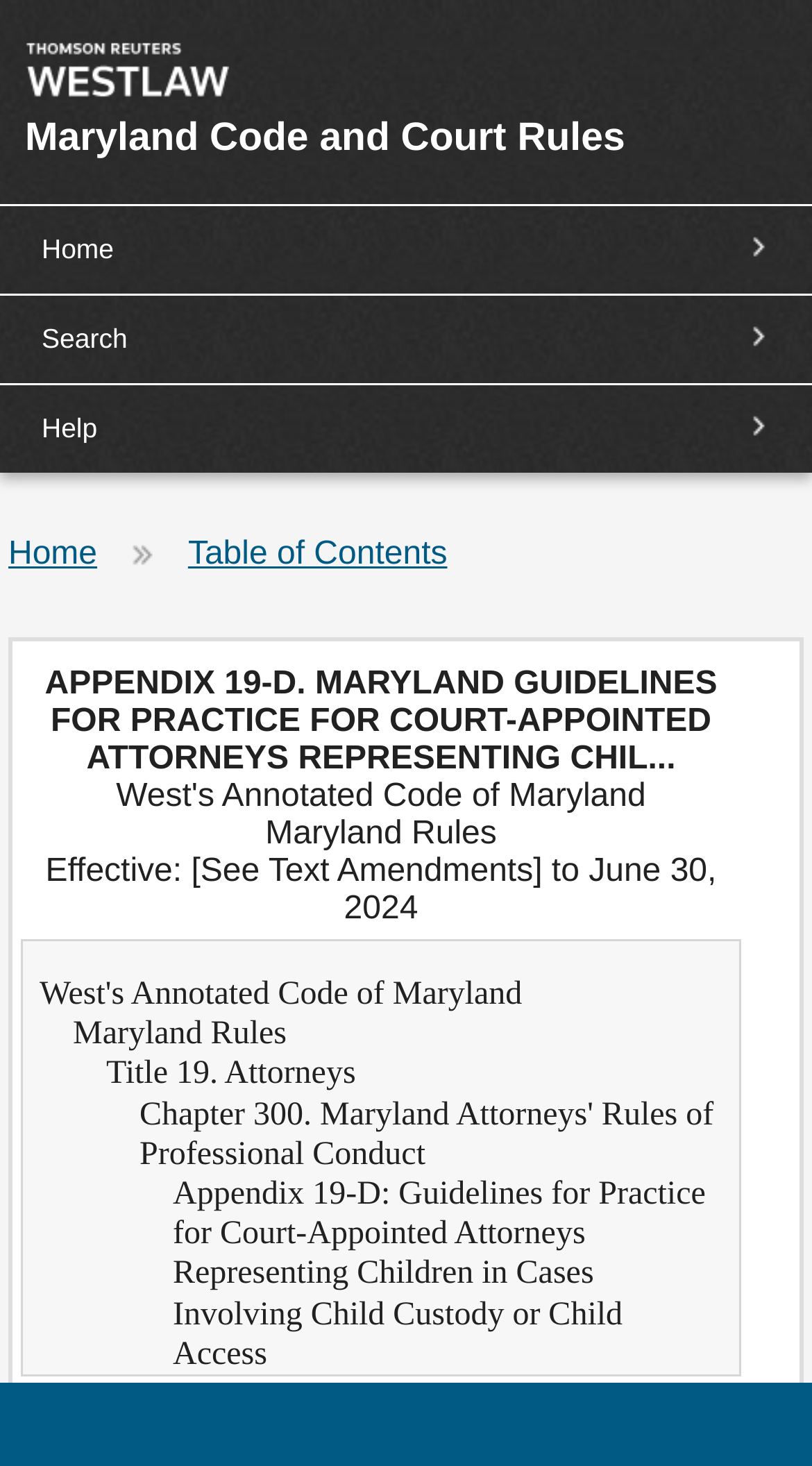Identify the bounding box of the UI component described as: "Table of Contents".

[0.232, 0.366, 0.551, 0.39]